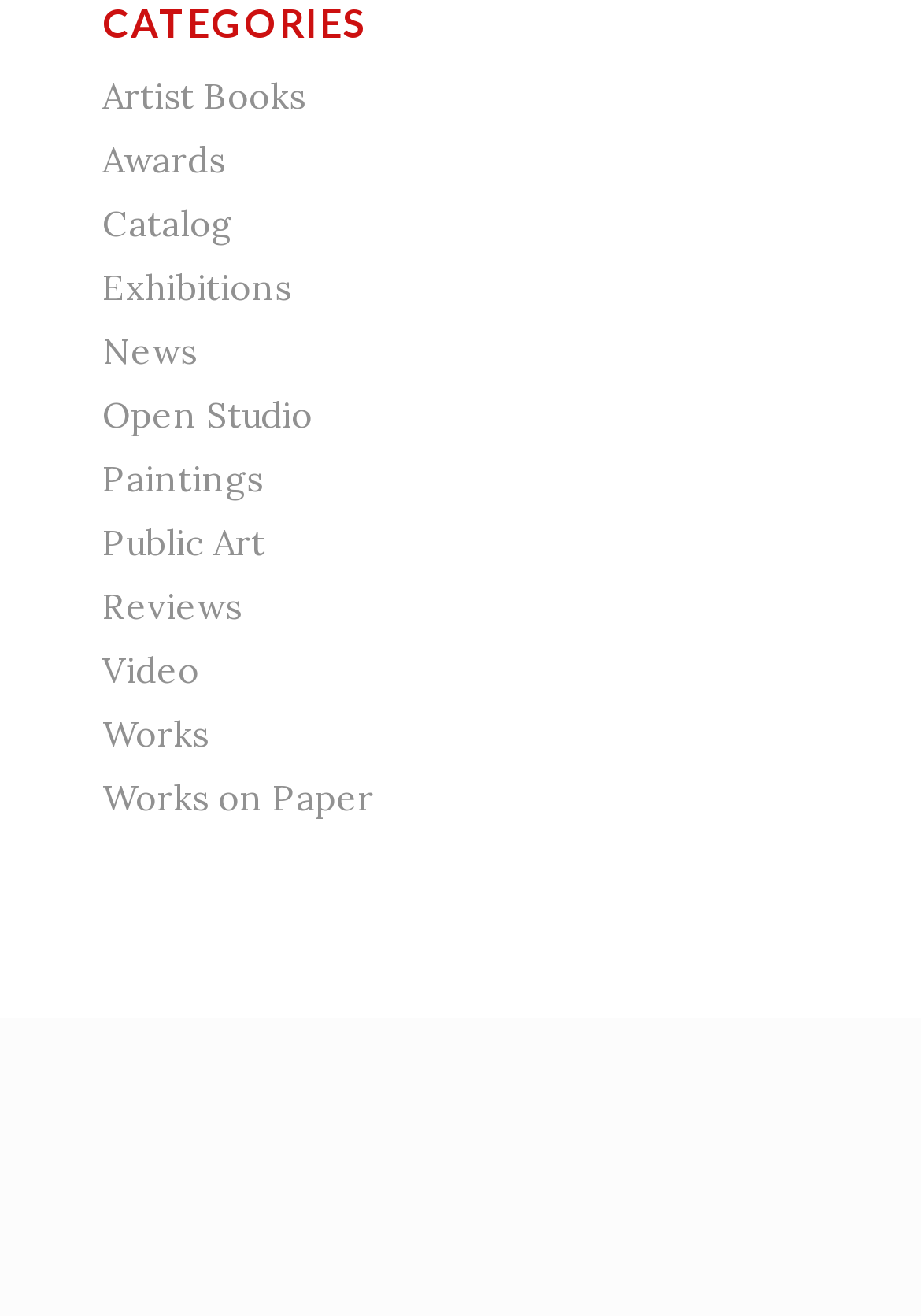Find the bounding box coordinates of the element to click in order to complete the given instruction: "check Public Art."

[0.111, 0.395, 0.288, 0.429]